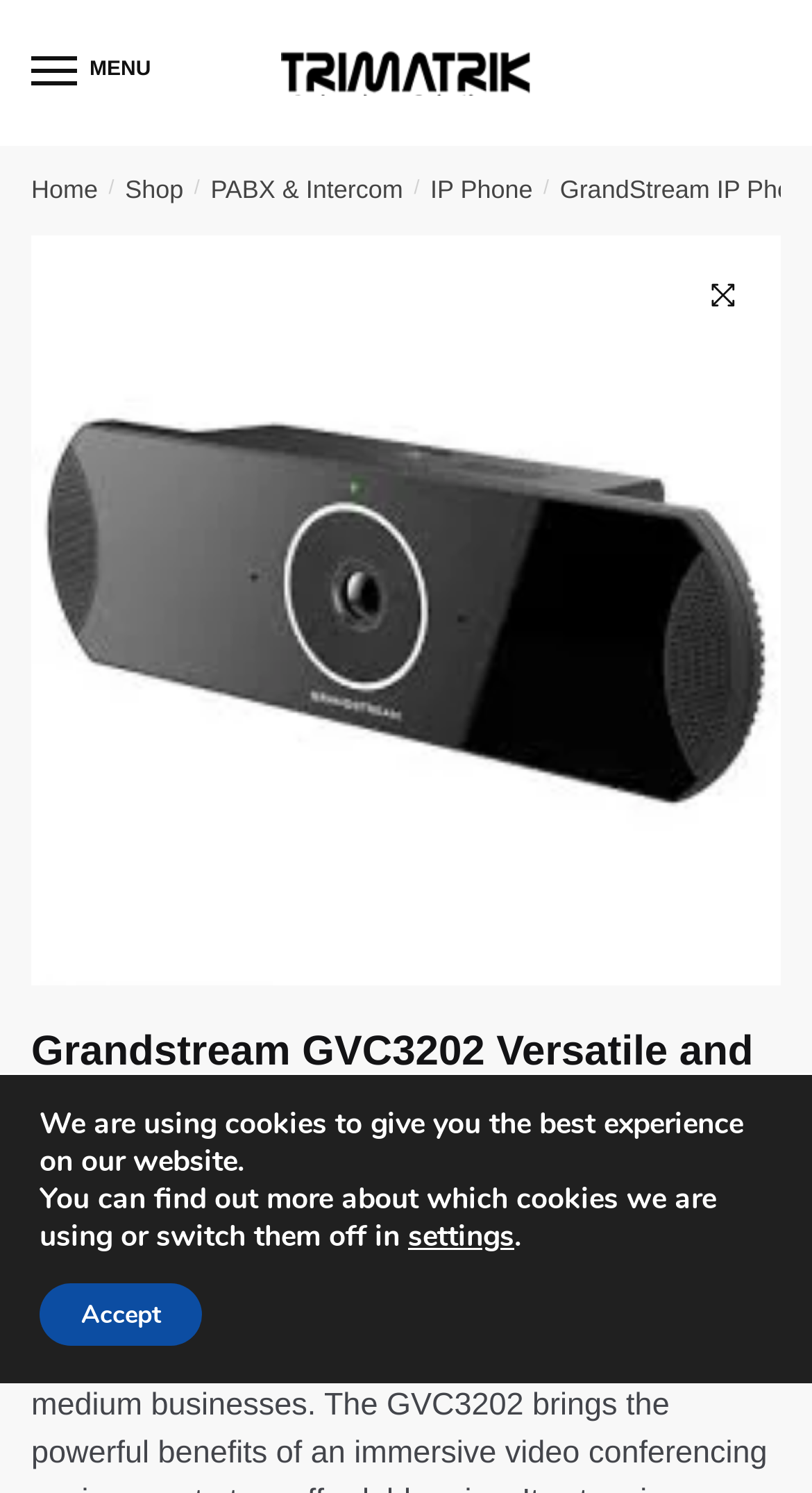Please locate the bounding box coordinates of the element's region that needs to be clicked to follow the instruction: "Search for something". The bounding box coordinates should be provided as four float numbers between 0 and 1, i.e., [left, top, right, bottom].

[0.851, 0.177, 0.928, 0.218]